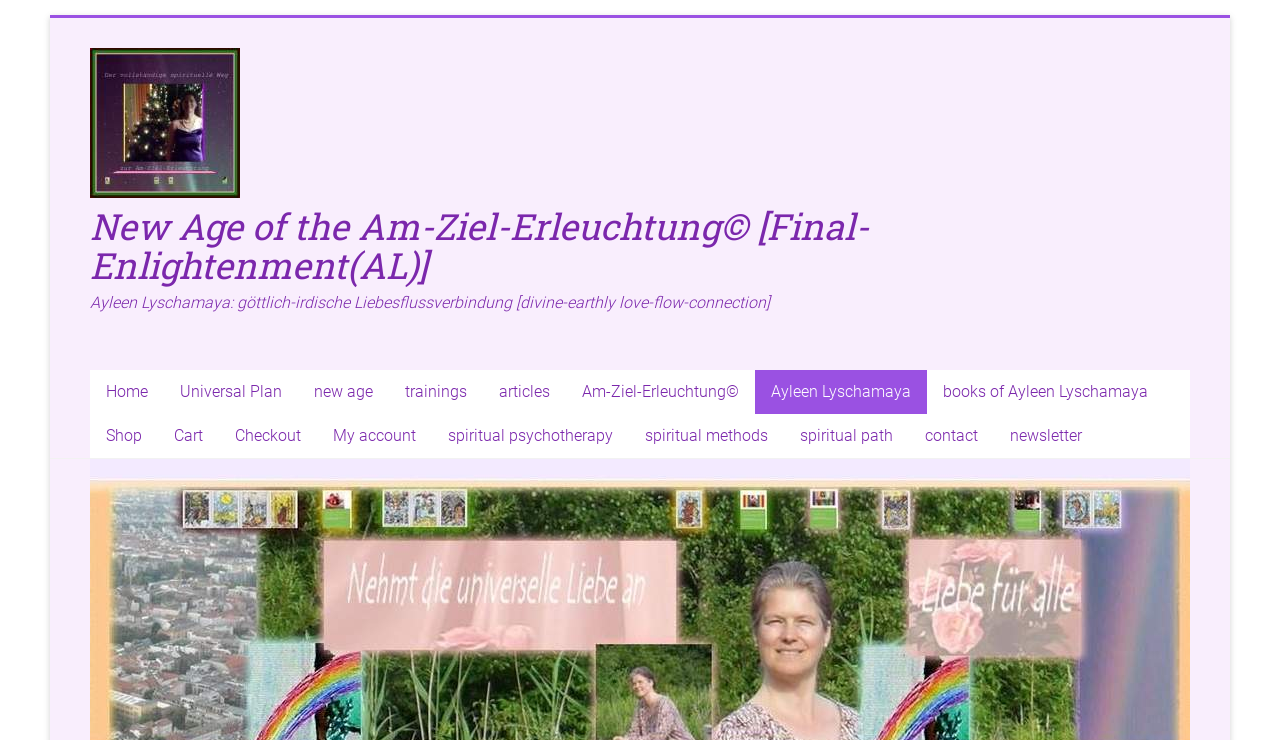Please find the bounding box coordinates of the section that needs to be clicked to achieve this instruction: "contact us".

[0.71, 0.559, 0.777, 0.619]